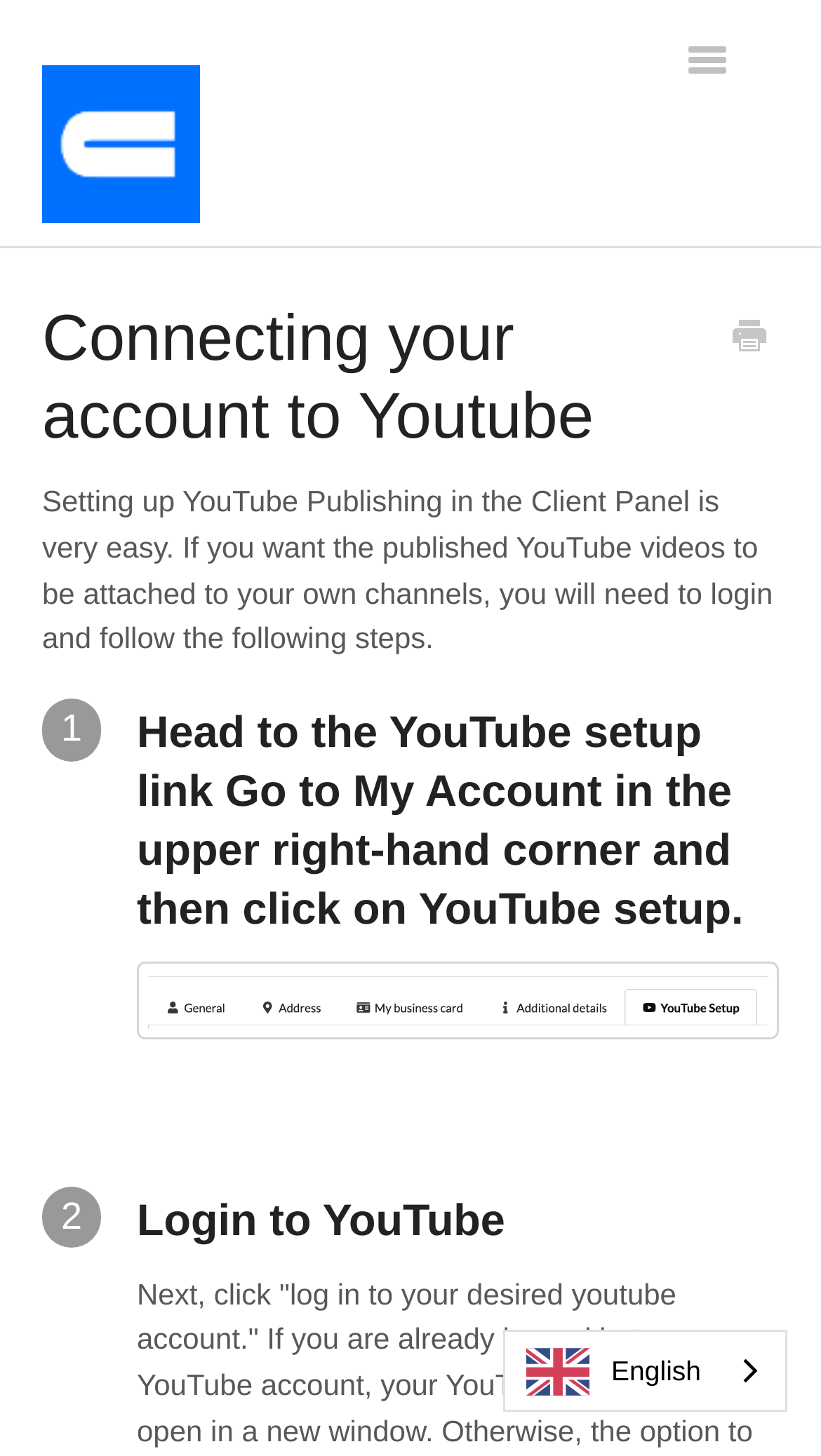Provide the bounding box for the UI element matching this description: "English".

[0.616, 0.915, 0.956, 0.968]